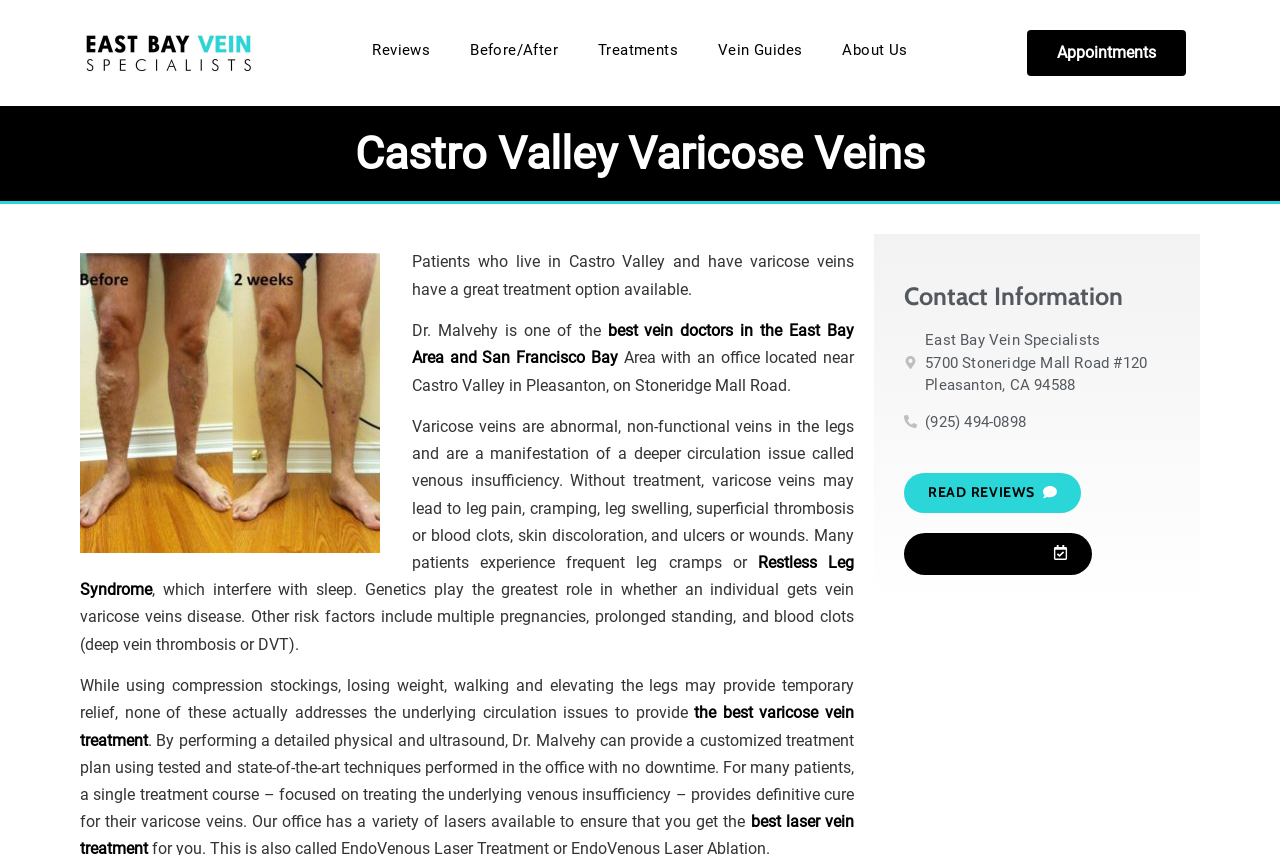Offer a detailed account of what is visible on the webpage.

The webpage is about varicose veins treatment options near Castro Valley, specifically highlighting the services of East Bay Vein Specialists. At the top, there are six links: "", "Reviews", "Before/After", "Treatments", "Vein Guides", and "About Us", aligned horizontally. Next to them is a button labeled "Appointments". 

Below these links, there is a heading "Castro Valley Varicose Veins" followed by a paragraph of text describing the treatment options available for patients with varicose veins in Castro Valley. The text explains that Dr. Malvehy is one of the best vein doctors in the East Bay Area and San Francisco Bay, with an office located near Castro Valley in Pleasanton.

The webpage then delves into the details of varicose veins, describing them as abnormal, non-functional veins in the legs that can lead to various health issues if left untreated. It also mentions that genetics play a significant role in developing varicose veins disease, along with other risk factors.

Further down, there is a section discussing the limitations of temporary relief measures such as compression stockings and weight loss, and the importance of addressing the underlying circulation issues. This section also mentions that Dr. Malvehy can provide a customized treatment plan using state-of-the-art techniques.

On the right side of the page, there is a section with the heading "Contact Information", which includes the address, phone number, and two buttons labeled "READ REVIEWS" and "APPOINTMENTS".